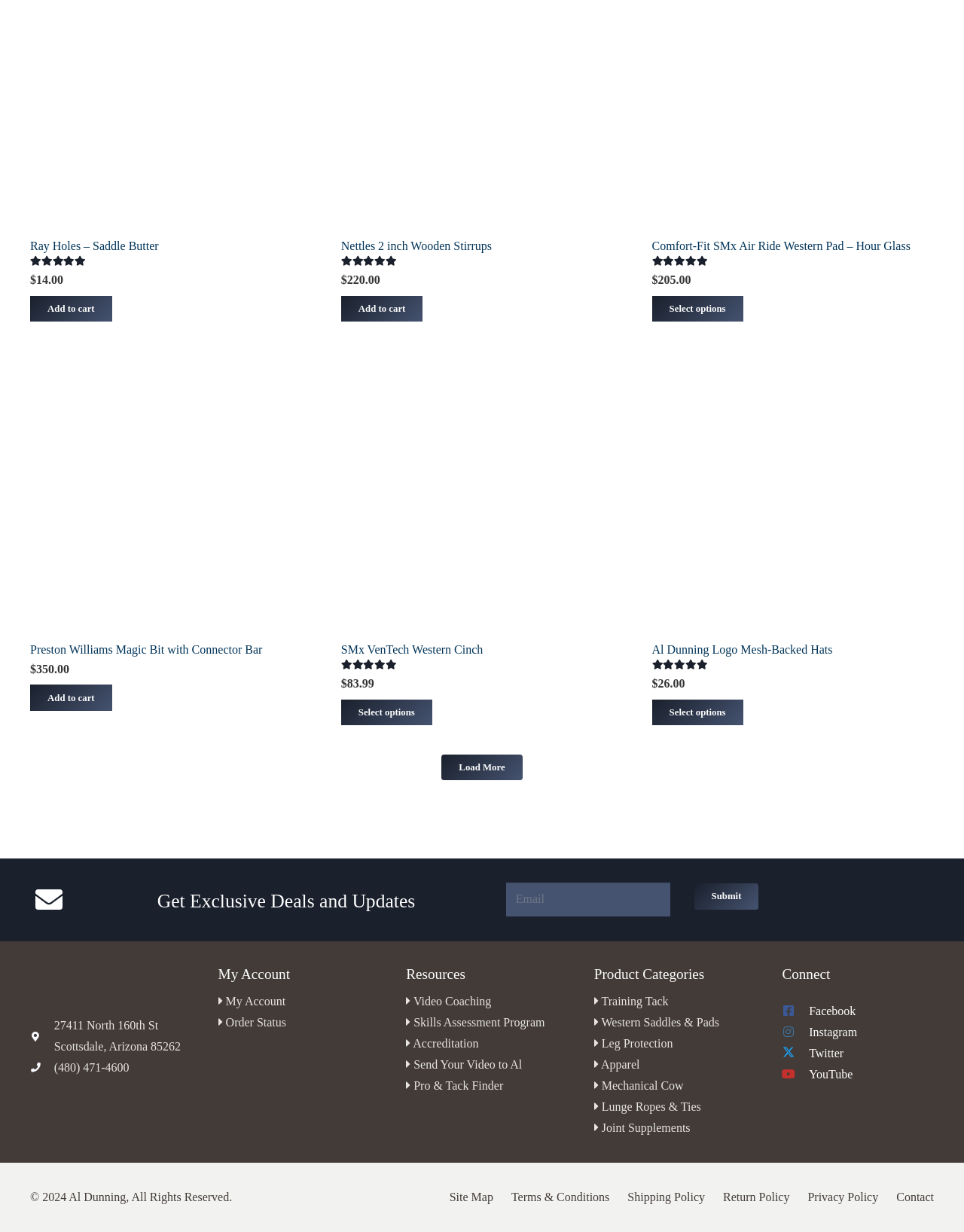Locate the bounding box coordinates of the element you need to click to accomplish the task described by this instruction: "Add Ray Holes – Saddle Butter to cart".

[0.031, 0.24, 0.116, 0.261]